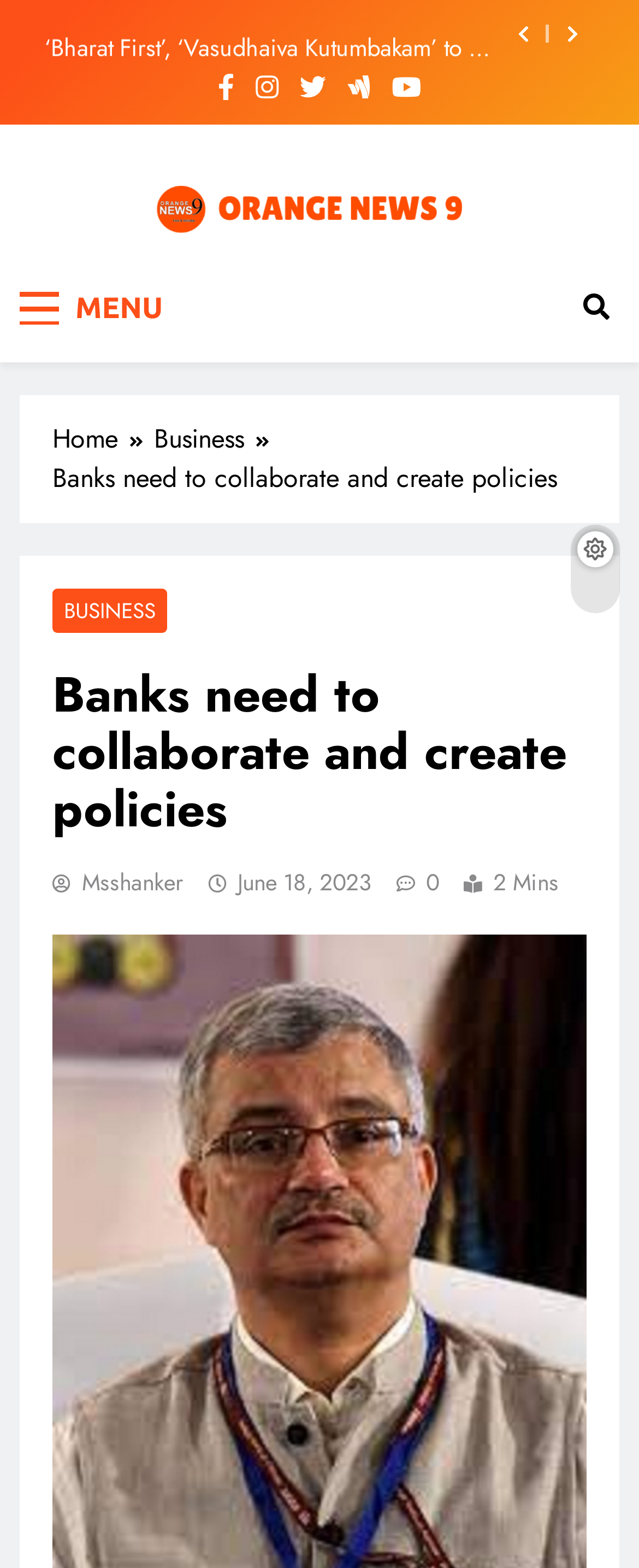Find the coordinates for the bounding box of the element with this description: "OrangeNews9".

[0.256, 0.156, 0.767, 0.2]